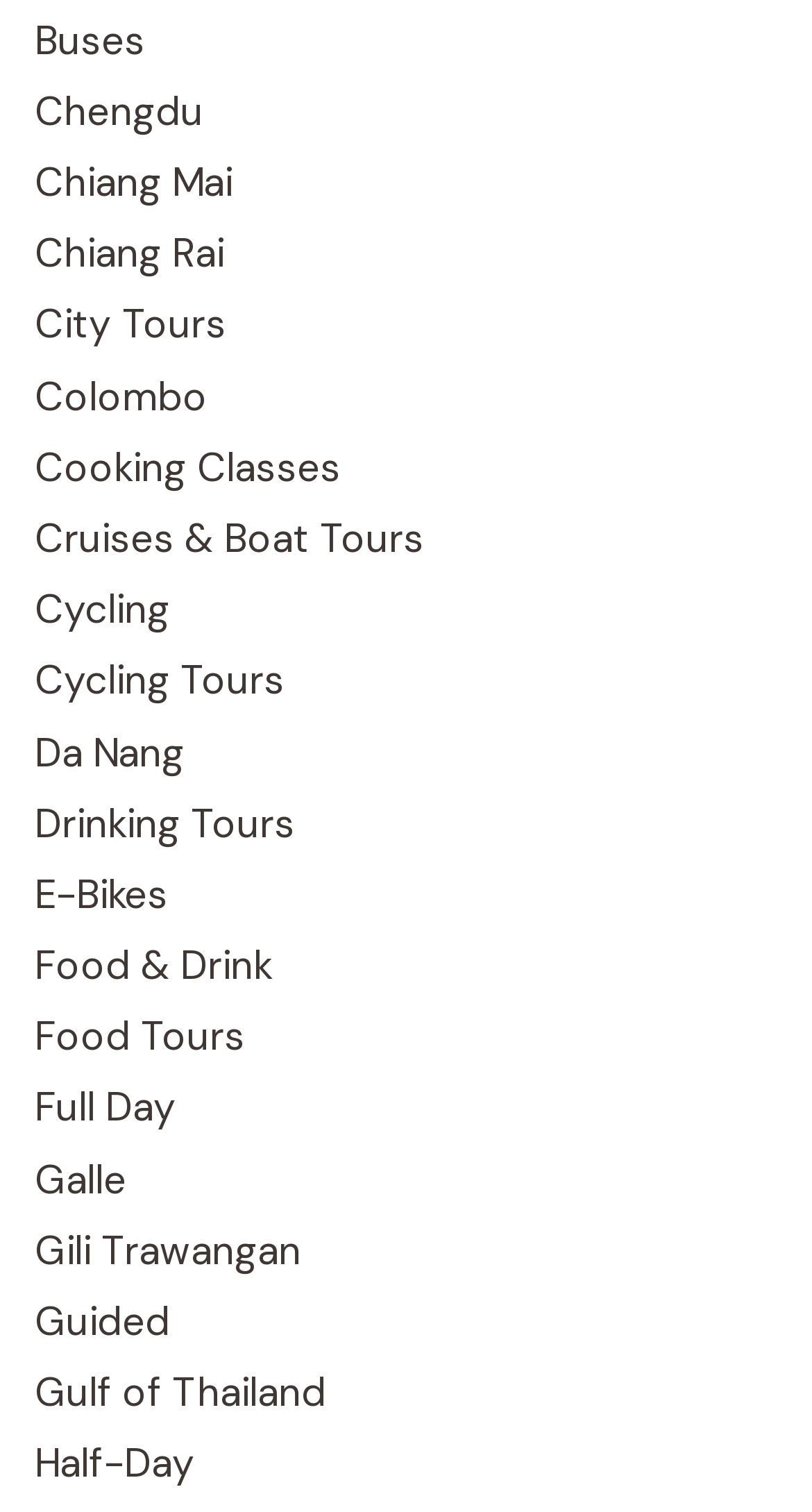Show the bounding box coordinates of the element that should be clicked to complete the task: "Learn about Cycling Tours".

[0.043, 0.433, 0.35, 0.467]